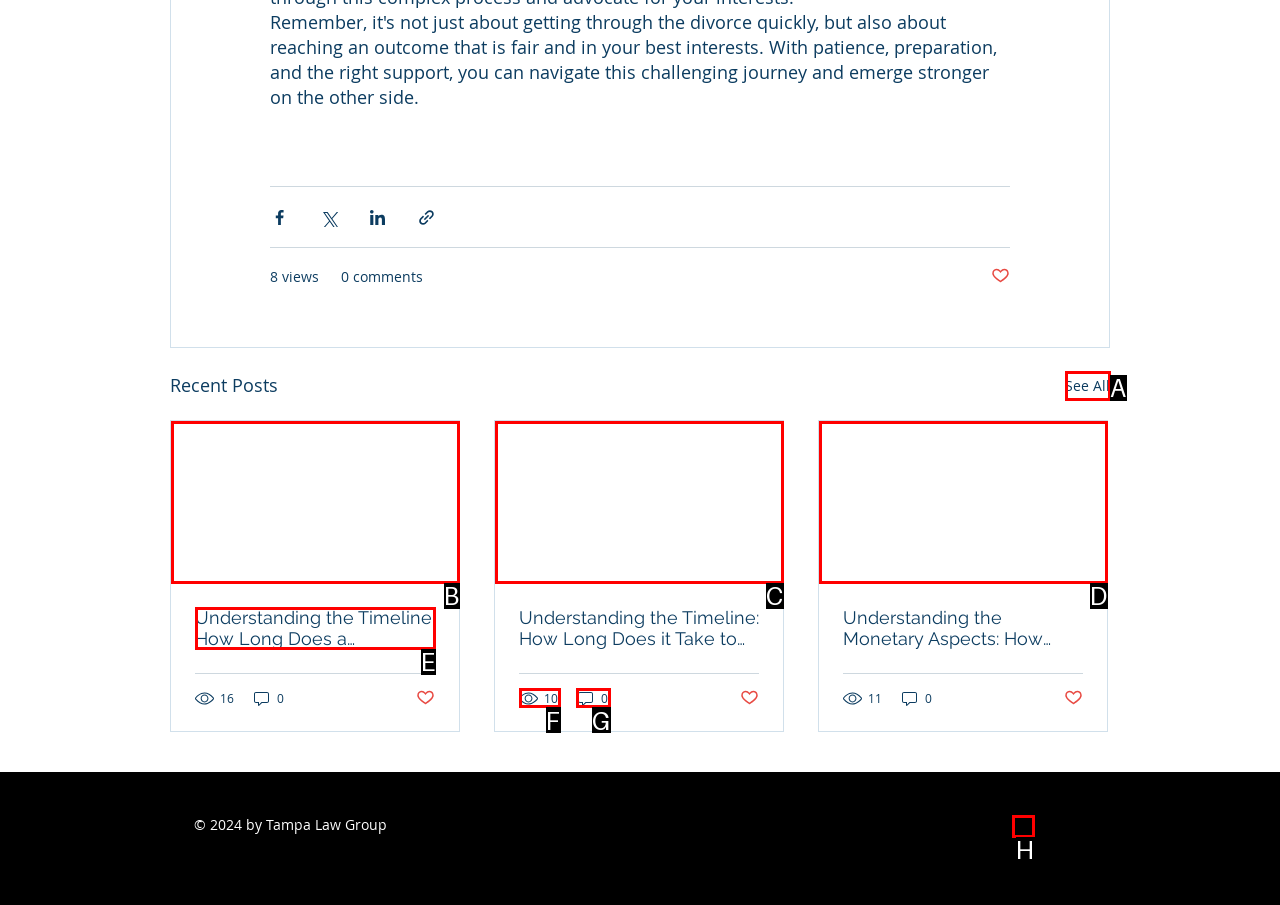Determine which option matches the description: 0. Answer using the letter of the option.

G